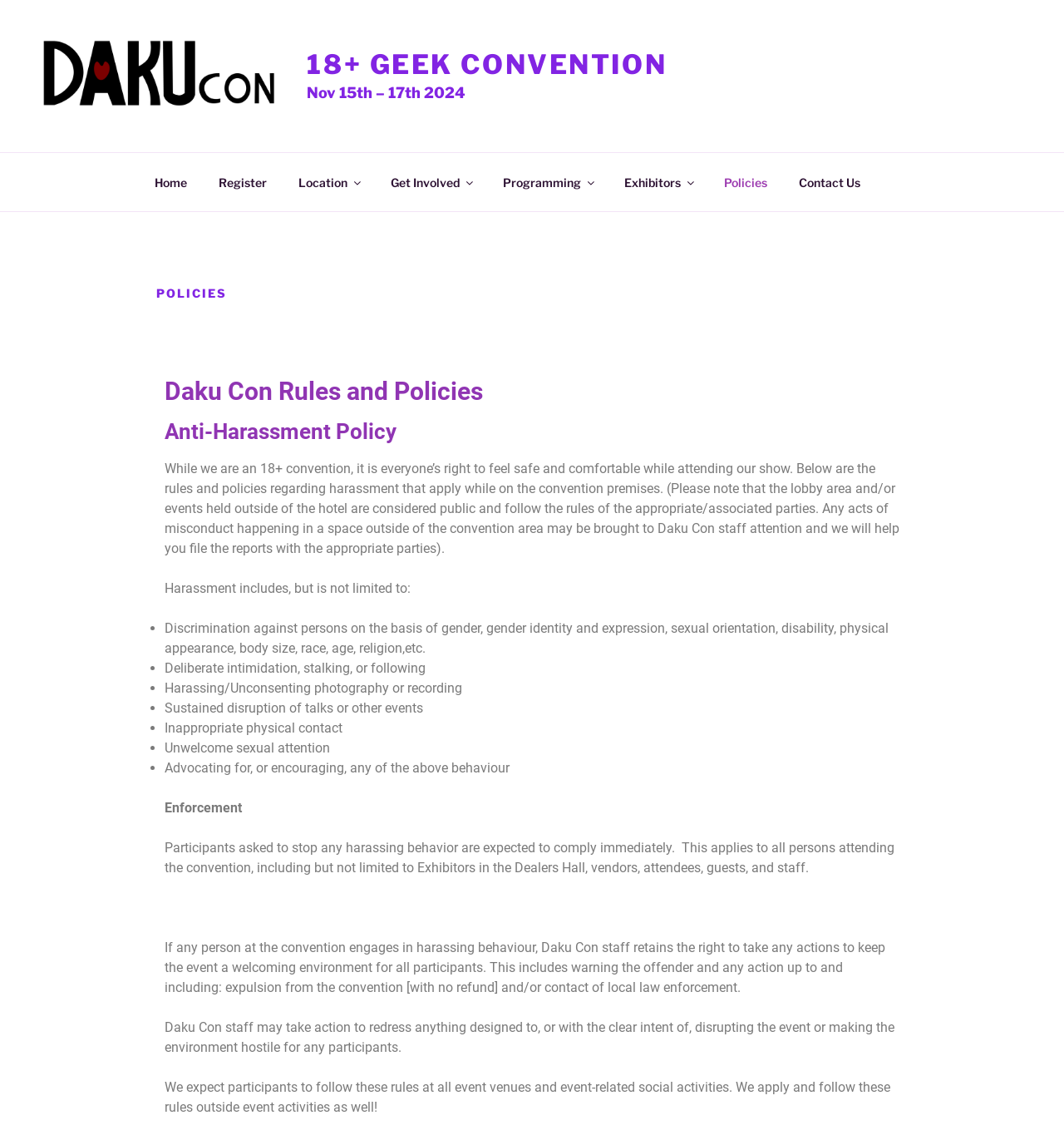Given the content of the image, can you provide a detailed answer to the question?
What action may Daku Con staff take against harassers?

I found this information by reading the text which states that 'Daku Con staff retains the right to take any actions to keep the event a welcoming environment for all participants. This includes warning the offender and any action up to and including: expulsion from the convention [with no refund] and/or contact of local law enforcement'.